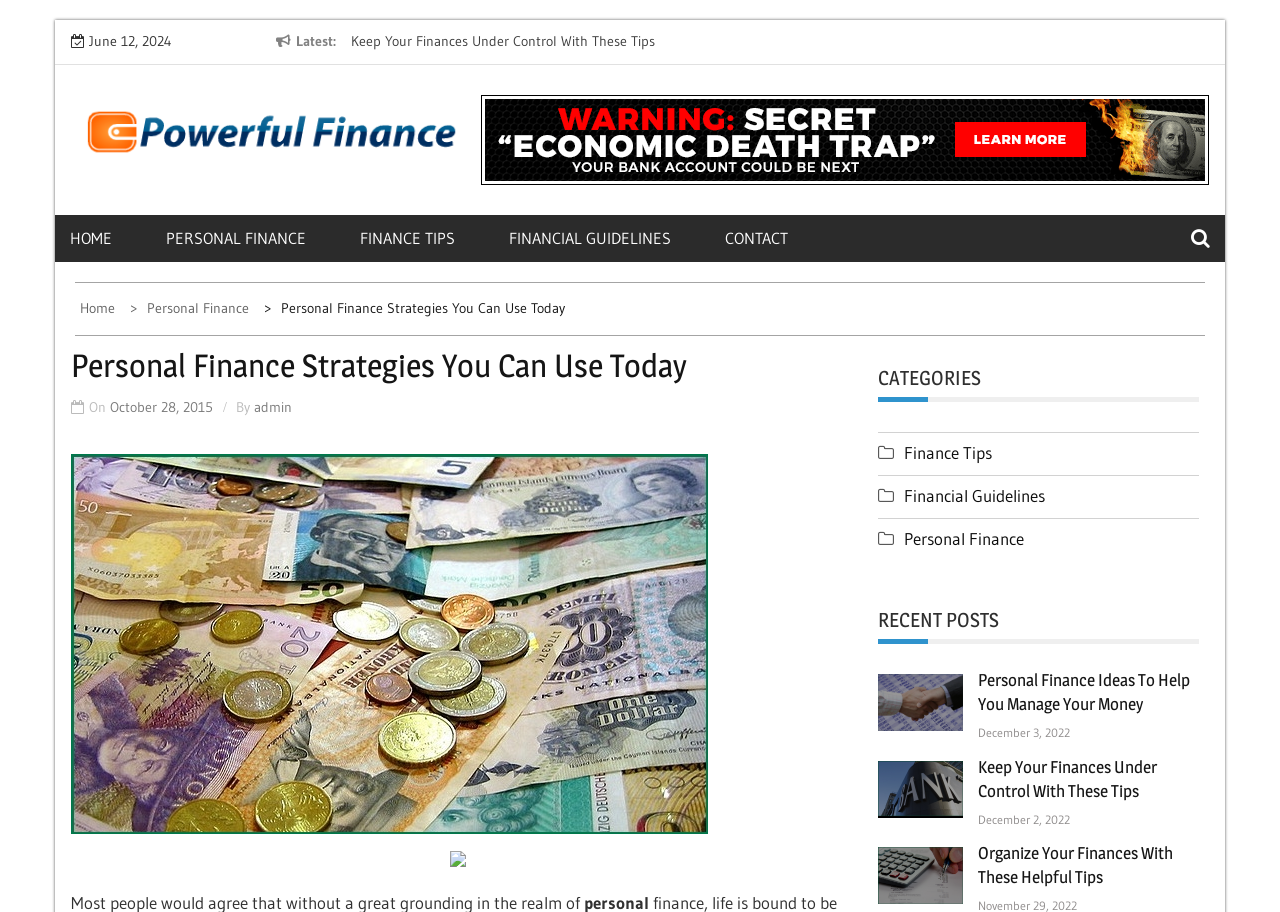Answer the following query with a single word or phrase:
How many navigation links are in the secondary menu?

6